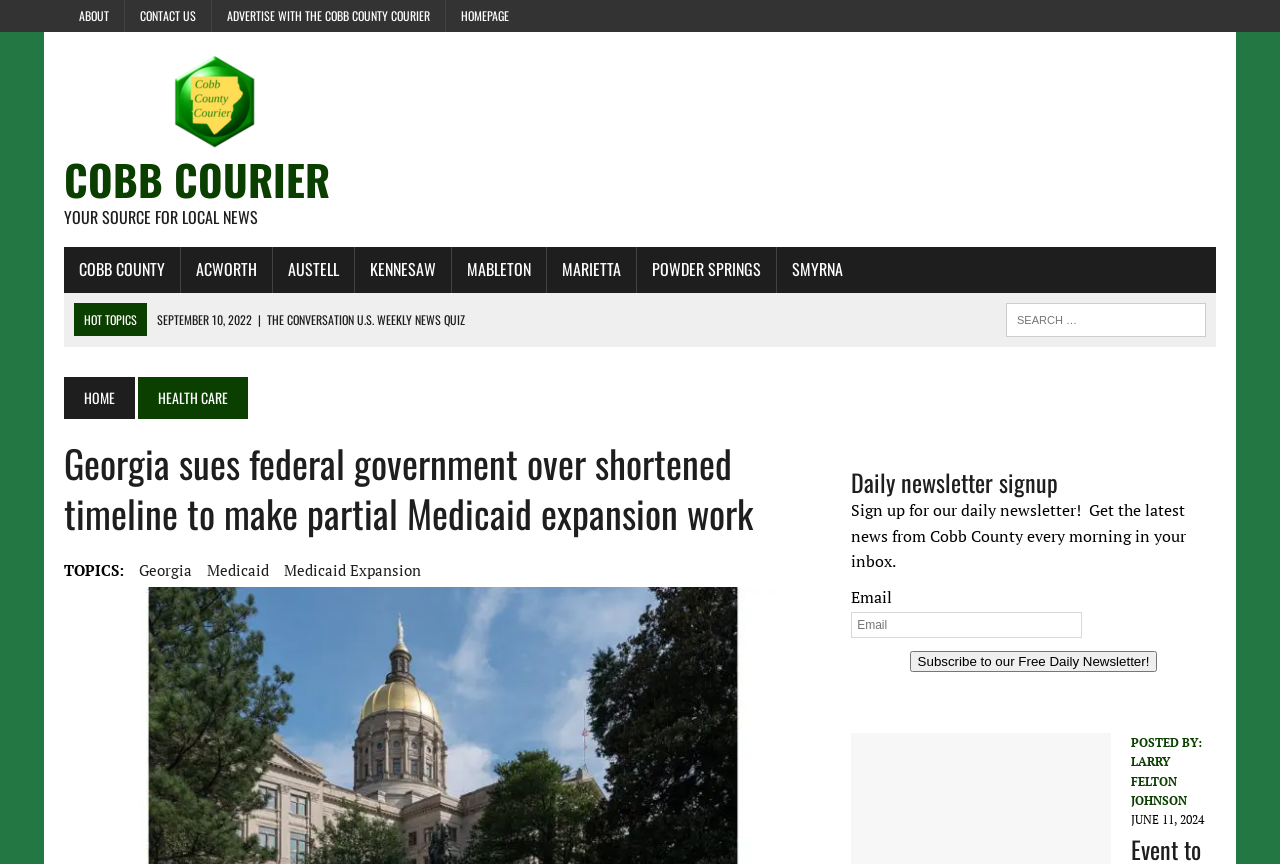Please provide a detailed answer to the question below by examining the image:
Who is the author of the main article?

The author of the main article is mentioned at the bottom of the article, where it says 'POSTED BY: Larry Felton Johnson'.